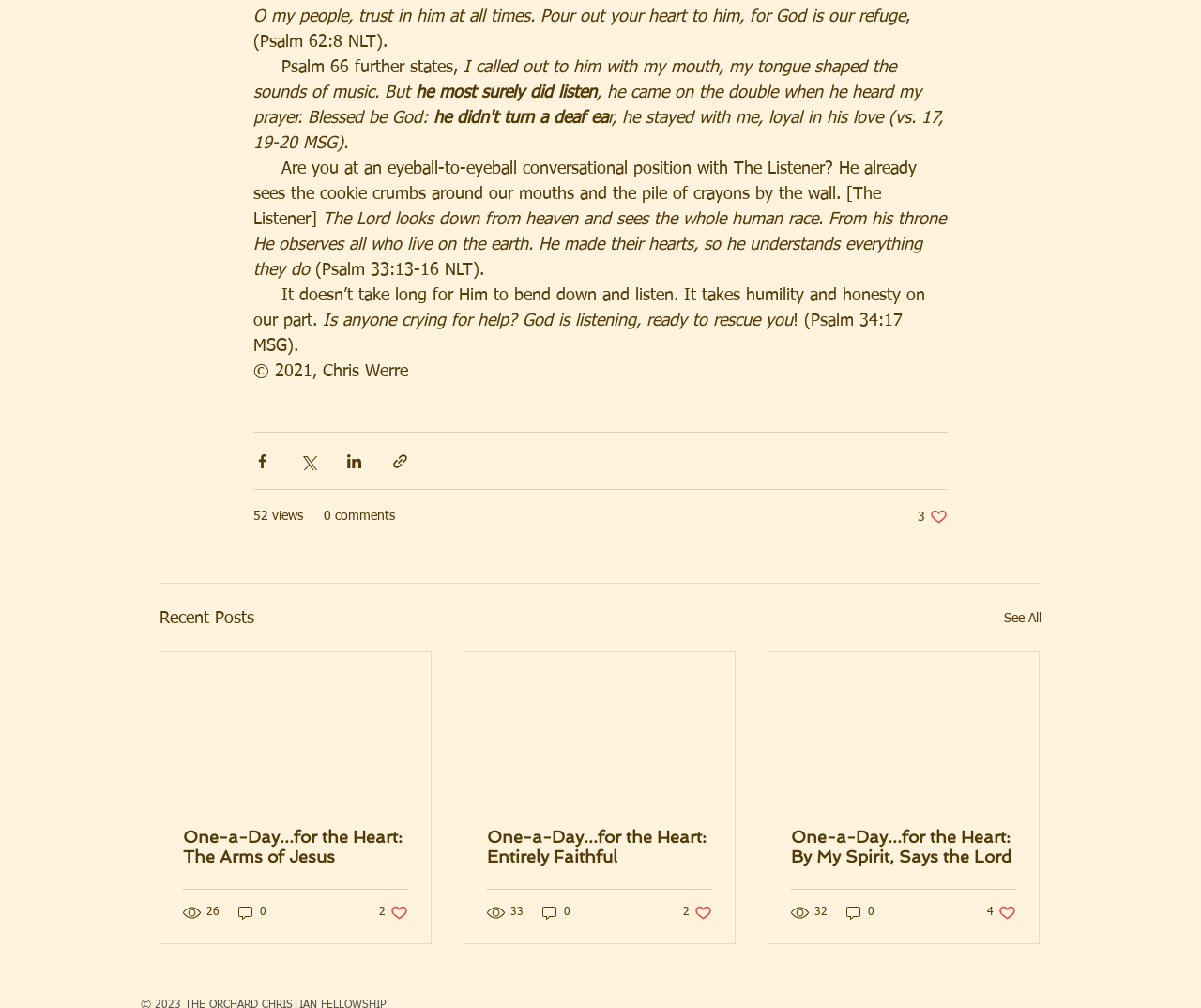Find and indicate the bounding box coordinates of the region you should select to follow the given instruction: "View product information".

None